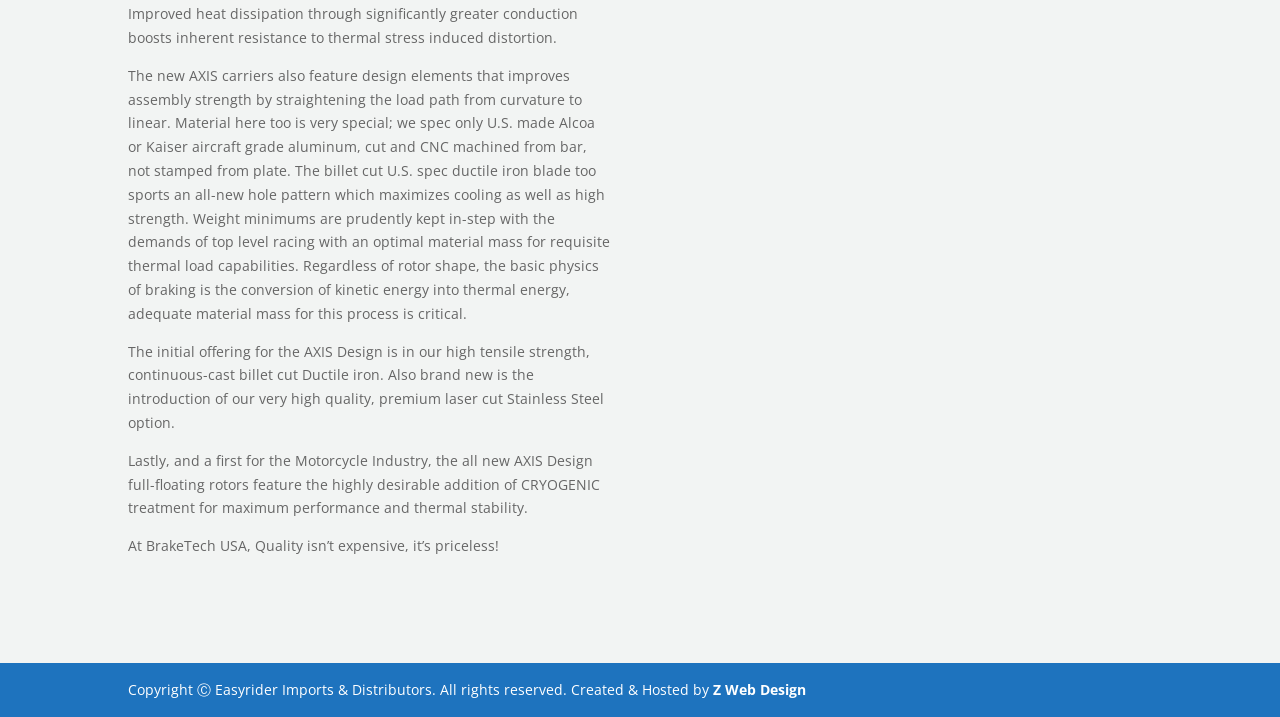Respond with a single word or phrase to the following question: What is the company's stance on quality?

Quality is priceless